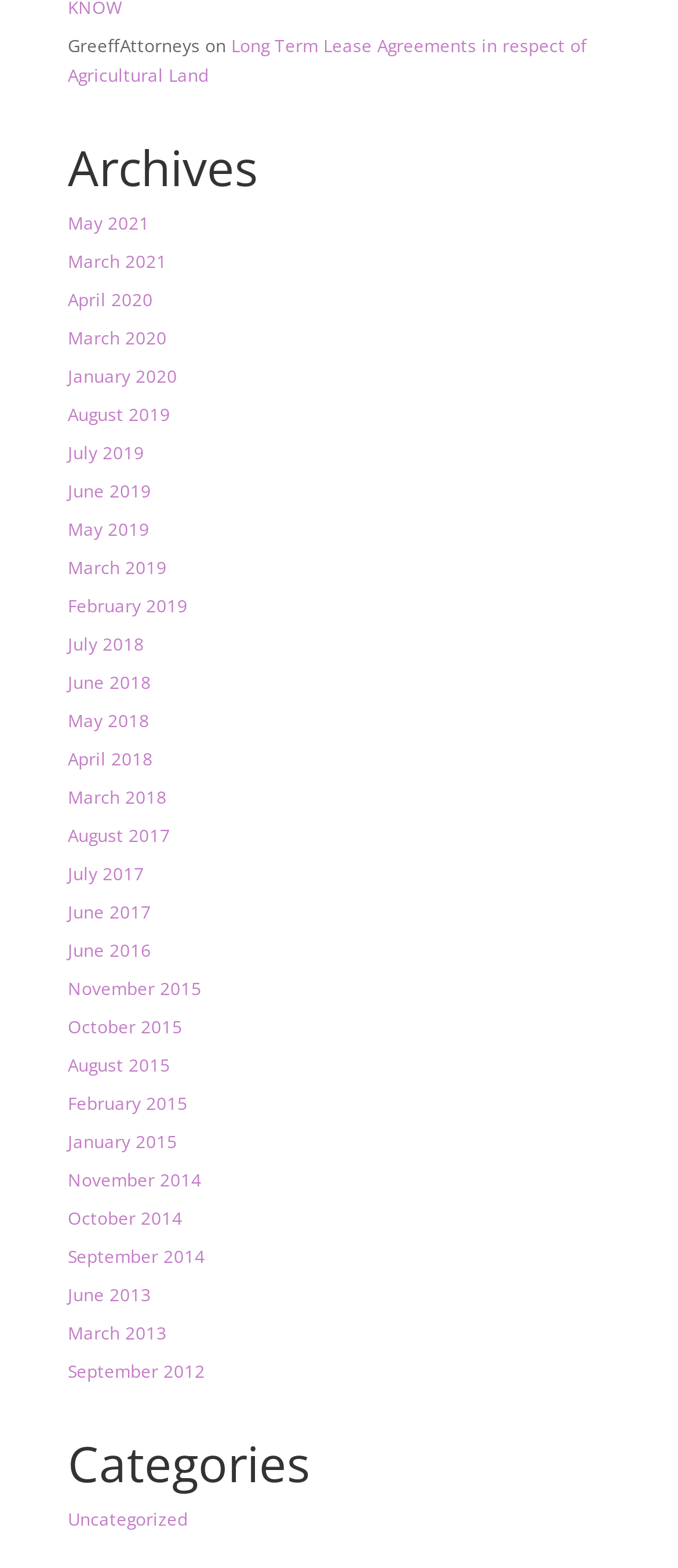What is the latest archive available?
Based on the image, answer the question with as much detail as possible.

The latest archive available can be found by looking at the list of archive links. The latest one is May 2021, which is the first link under the 'Archives' heading.